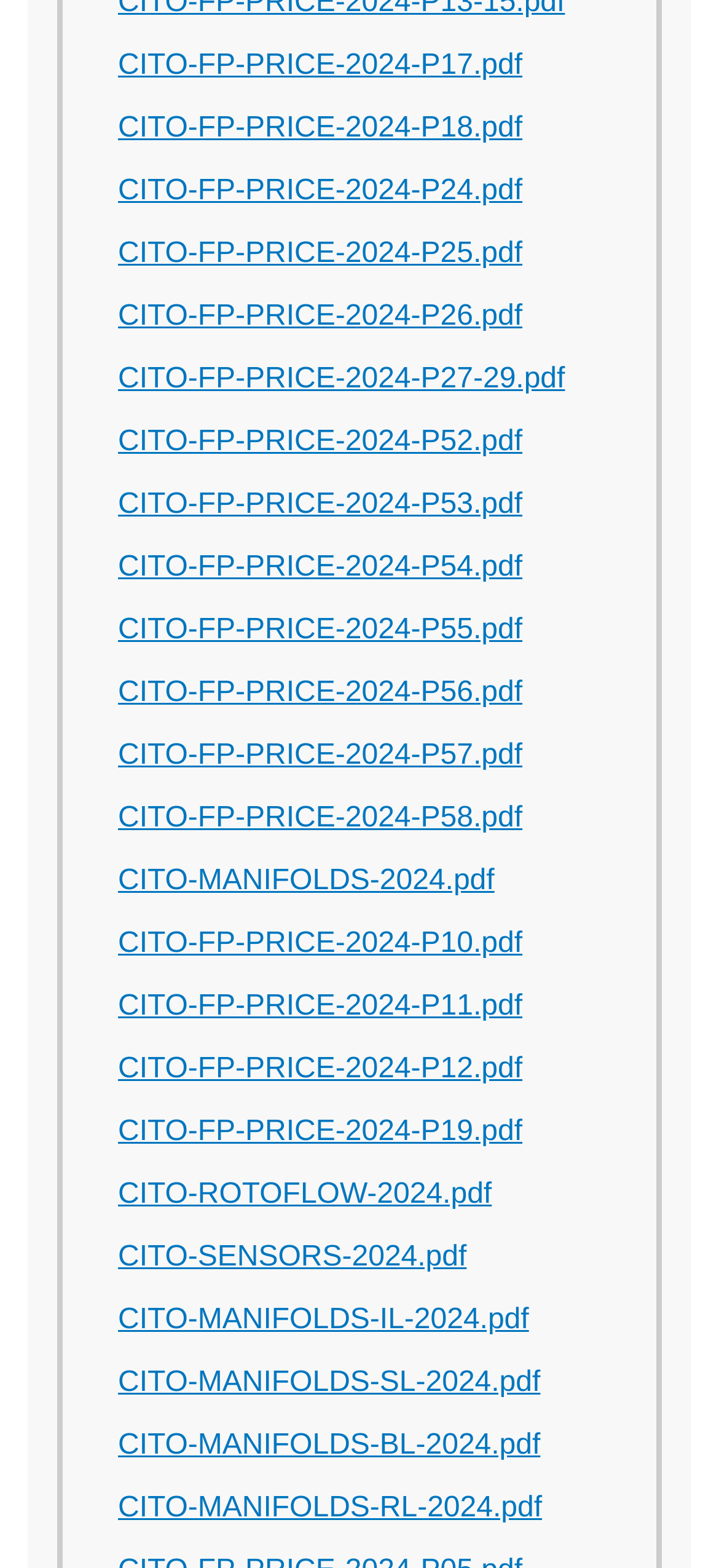Can you determine the bounding box coordinates of the area that needs to be clicked to fulfill the following instruction: "open CITO-MANIFOLDS-2024.pdf"?

[0.164, 0.552, 0.688, 0.572]